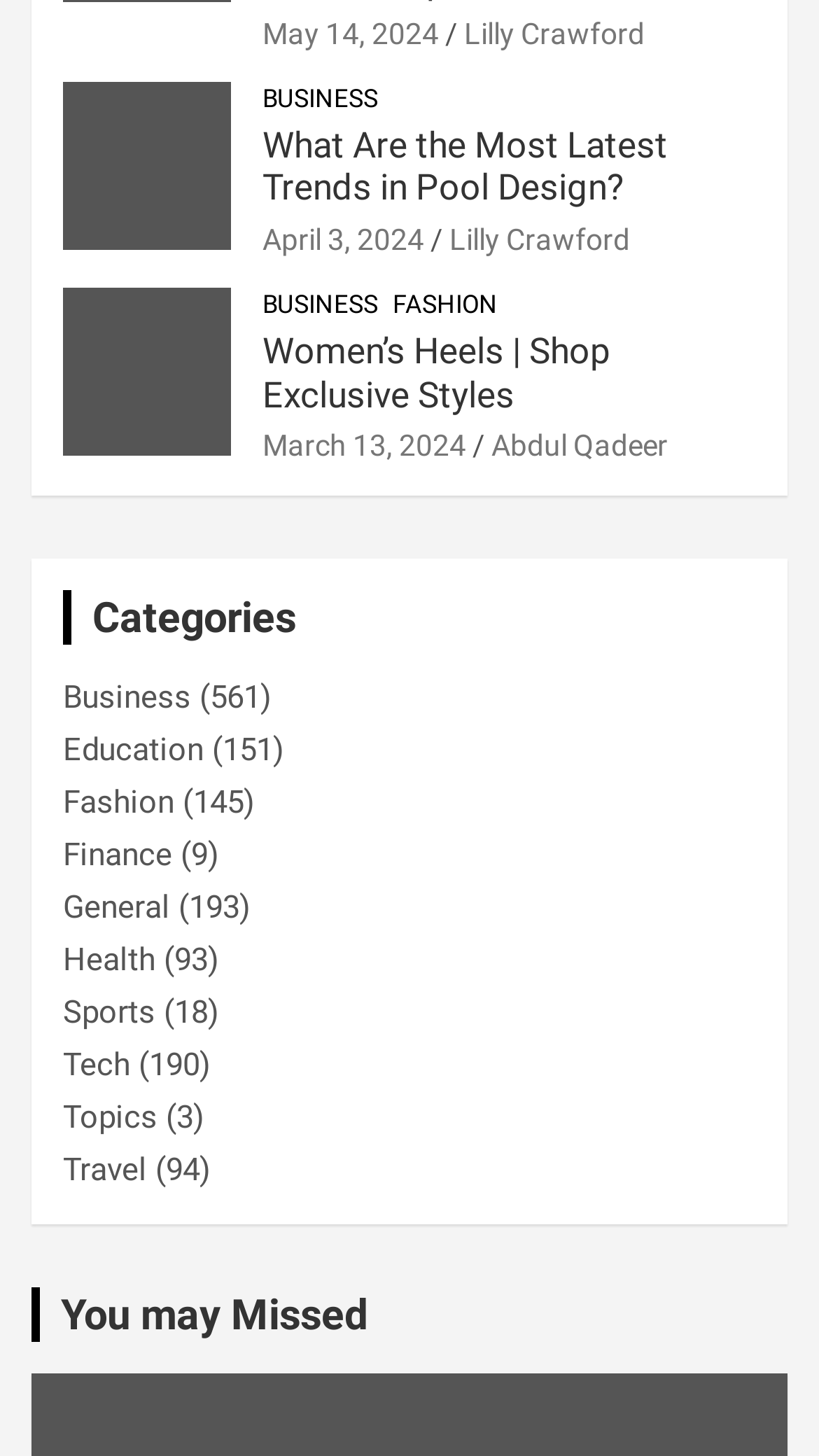Given the content of the image, can you provide a detailed answer to the question?
How many categories are listed?

I counted the number of categories listed in the categories section. There are 11 categories: Business, Education, Fashion, Finance, General, Health, Sports, Tech, Topics, and Travel.